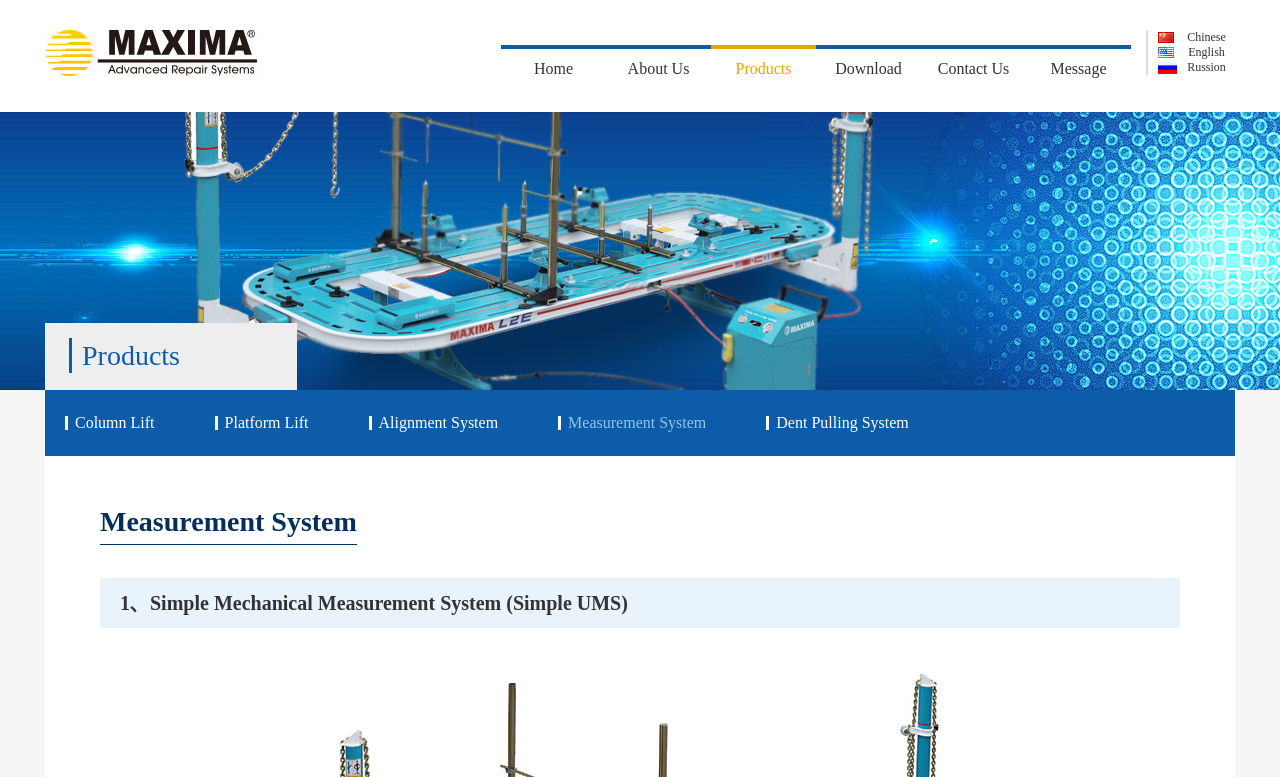Use the information in the screenshot to answer the question comprehensively: How many main navigation links are there?

I counted the number of main navigation links on the top of the webpage, which are 'Home', 'About Us', 'Products', 'Download', 'Contact Us', and 'Message', so there are 6 main navigation links.